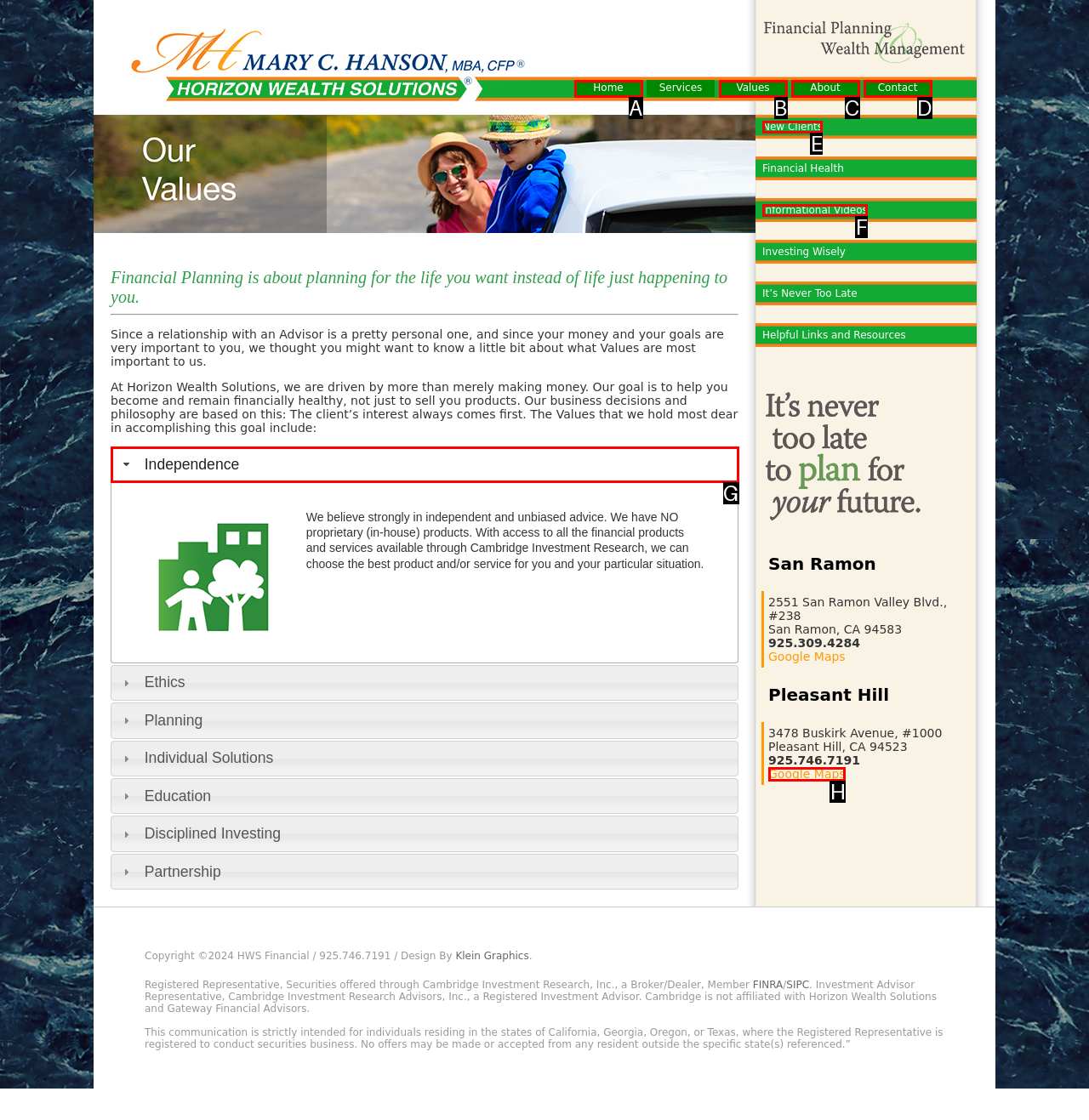Match the description: About to the appropriate HTML element. Respond with the letter of your selected option.

C